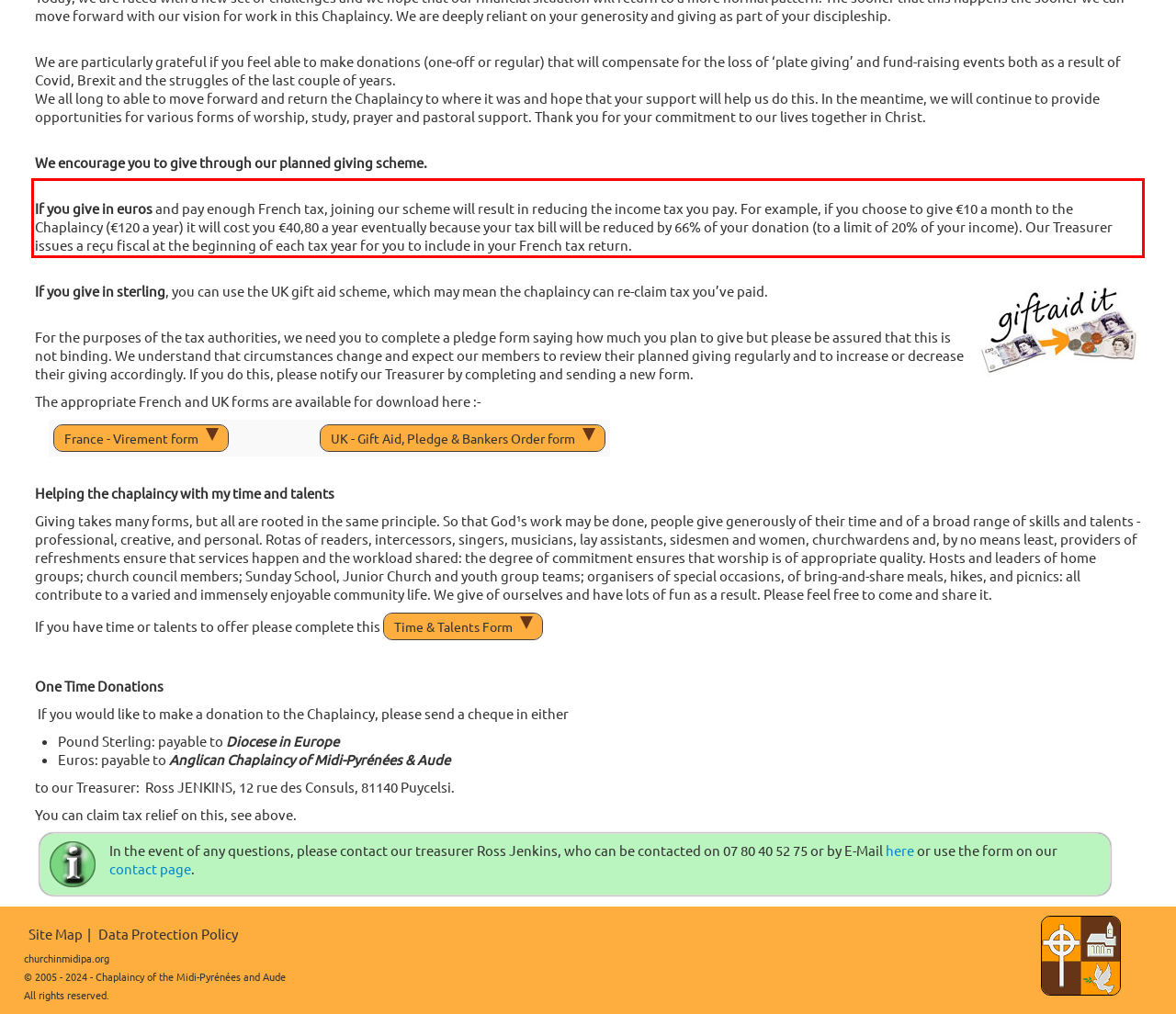In the given screenshot, locate the red bounding box and extract the text content from within it.

If you give in euros and pay enough French tax, joining our scheme will result in reducing the income tax you pay. For example, if you choose to give €10 a month to the Chaplaincy (€120 a year) it will cost you €40,80 a year eventually because your tax bill will be reduced by 66% of your donation (to a limit of 20% of your income). Our Treasurer issues a reçu fiscal at the beginning of each tax year for you to include in your French tax return.